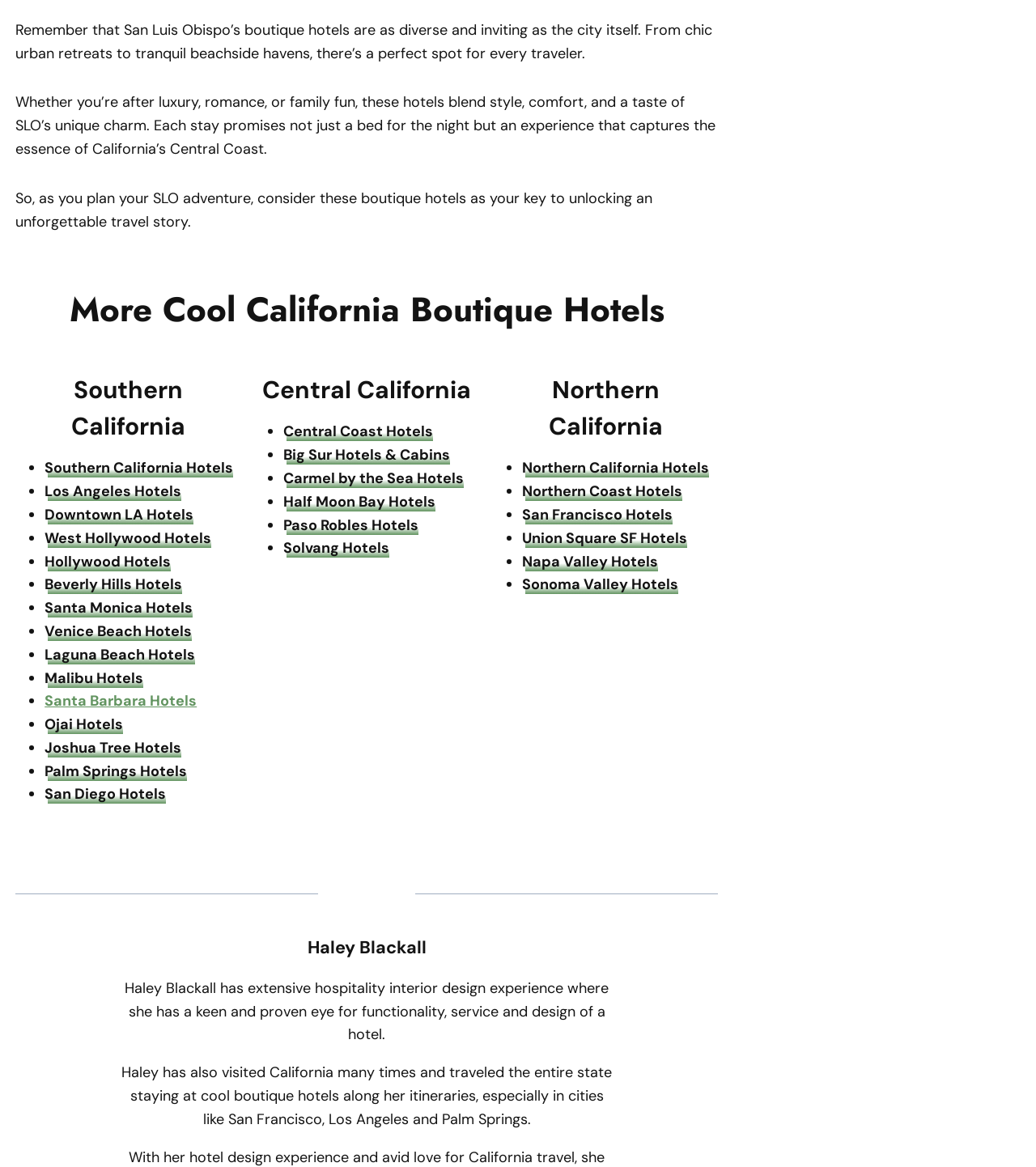Using details from the image, please answer the following question comprehensively:
What is the purpose of the links listed under each region?

The links listed under each region of California are likely to be links to book hotels or learn more about specific hotels or areas. They are organized by region and provide a way for users to explore and book boutique hotels in California.